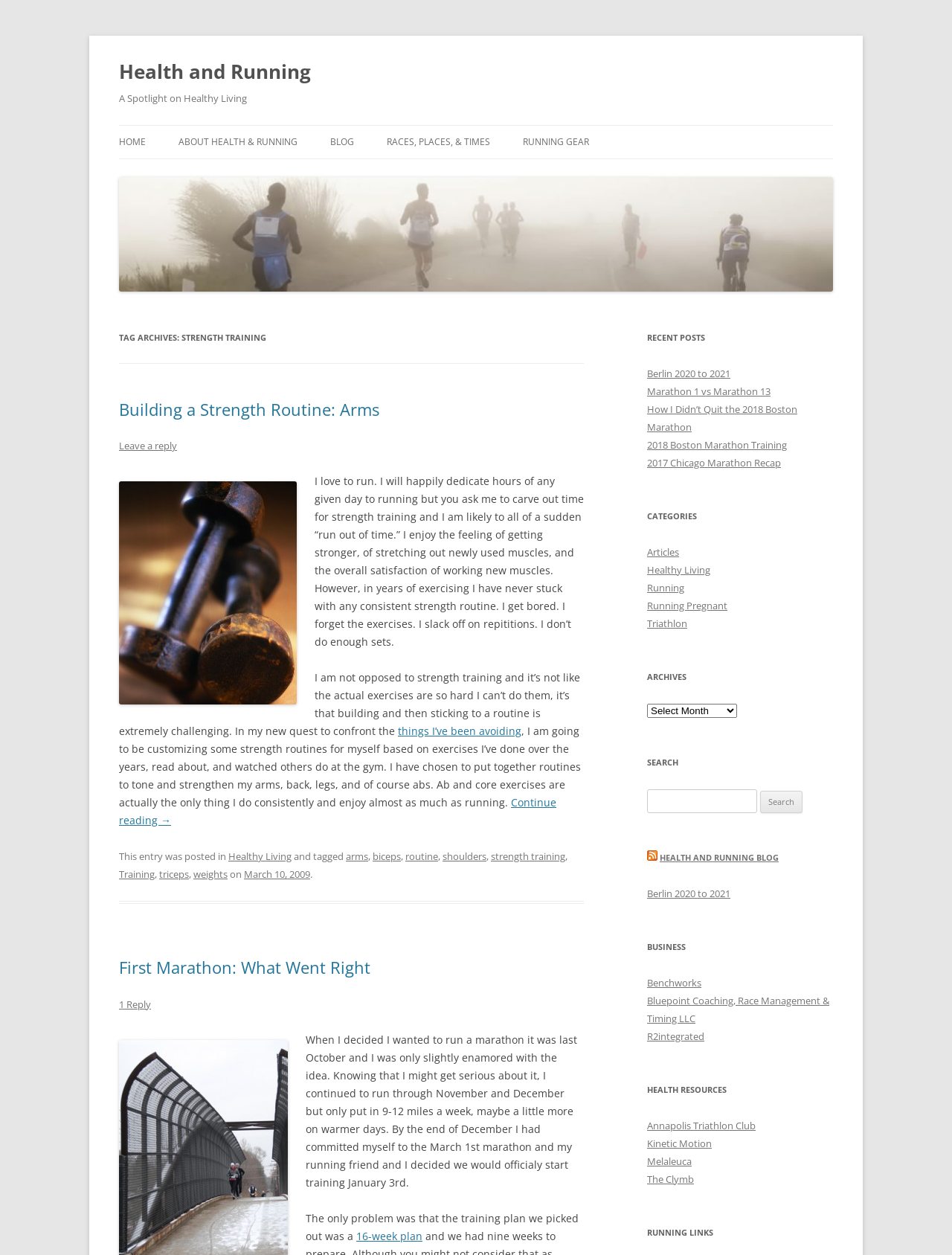Refer to the image and provide an in-depth answer to the question:
How many links are there in the 'ARCHIVES' section?

The 'ARCHIVES' section is located on the right side of the webpage, and it contains a single link to the archives page.